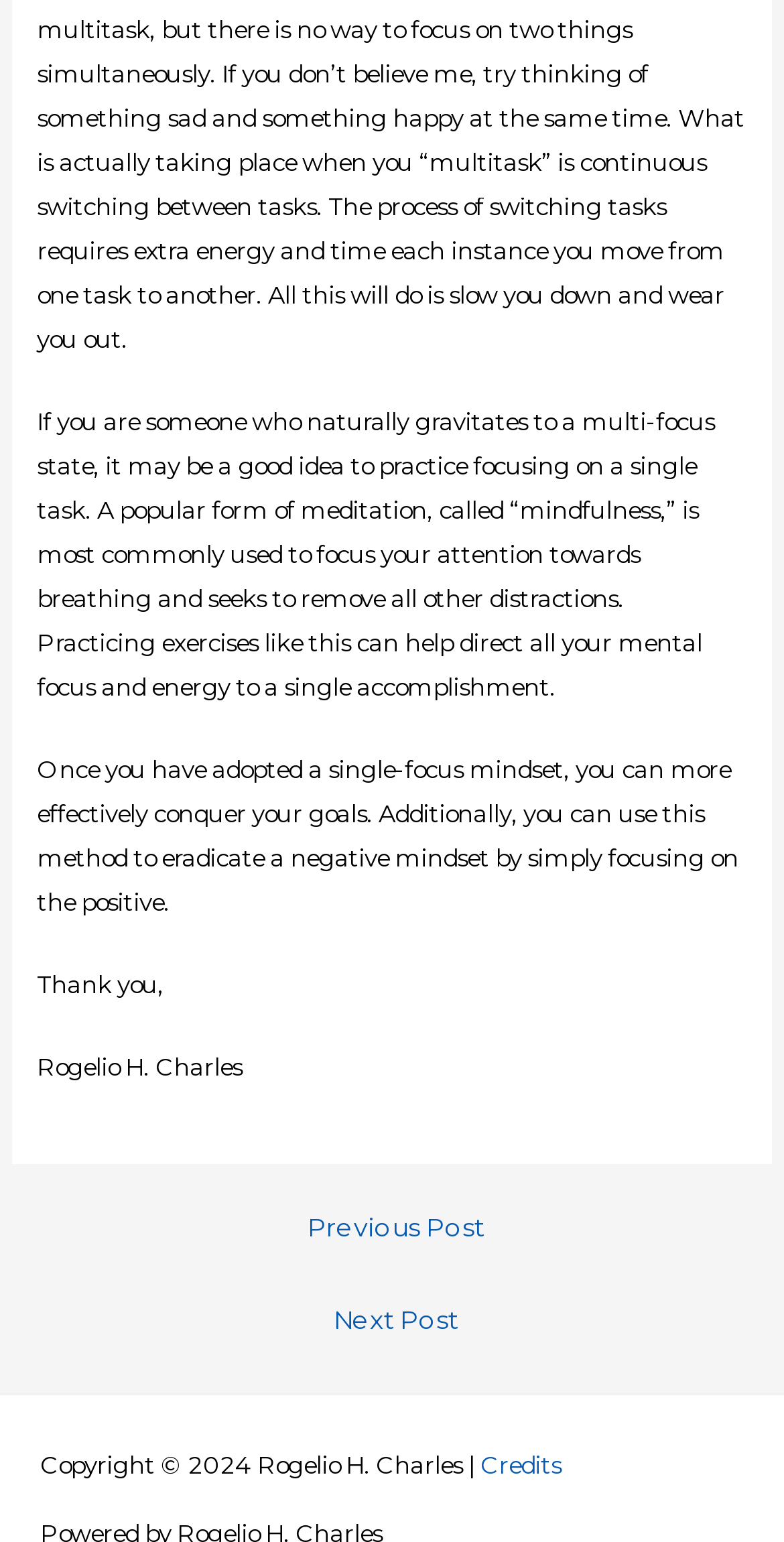Find the bounding box of the UI element described as follows: "Credits".

[0.613, 0.941, 0.715, 0.959]